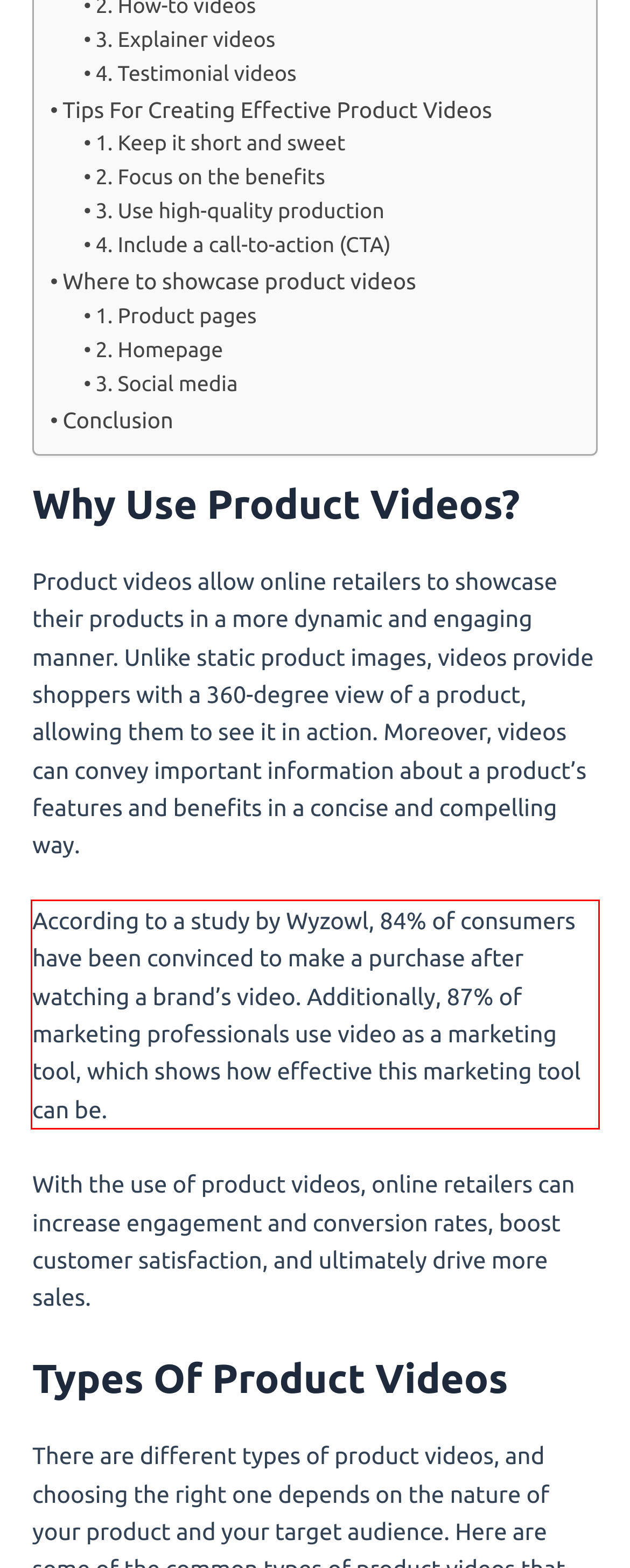Within the screenshot of the webpage, locate the red bounding box and use OCR to identify and provide the text content inside it.

According to a study by Wyzowl, 84% of consumers have been convinced to make a purchase after watching a brand’s video. Additionally, 87% of marketing professionals use video as a marketing tool, which shows how effective this marketing tool can be.